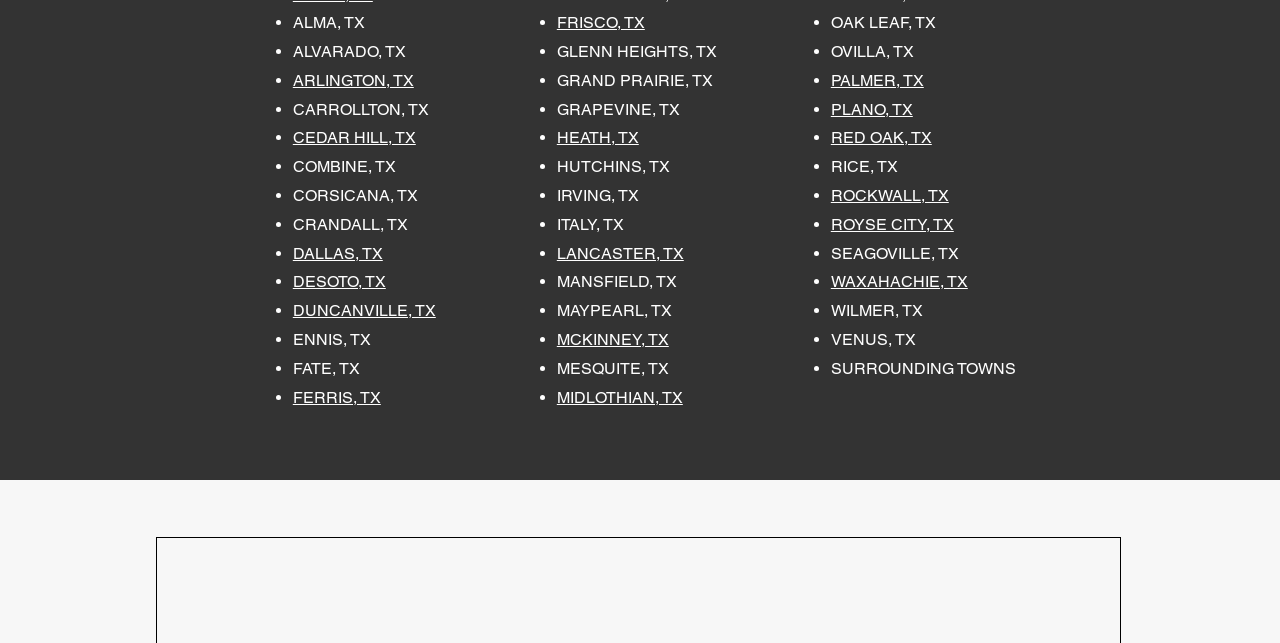Show me the bounding box coordinates of the clickable region to achieve the task as per the instruction: "click on DALLAS, TX".

[0.229, 0.379, 0.299, 0.409]